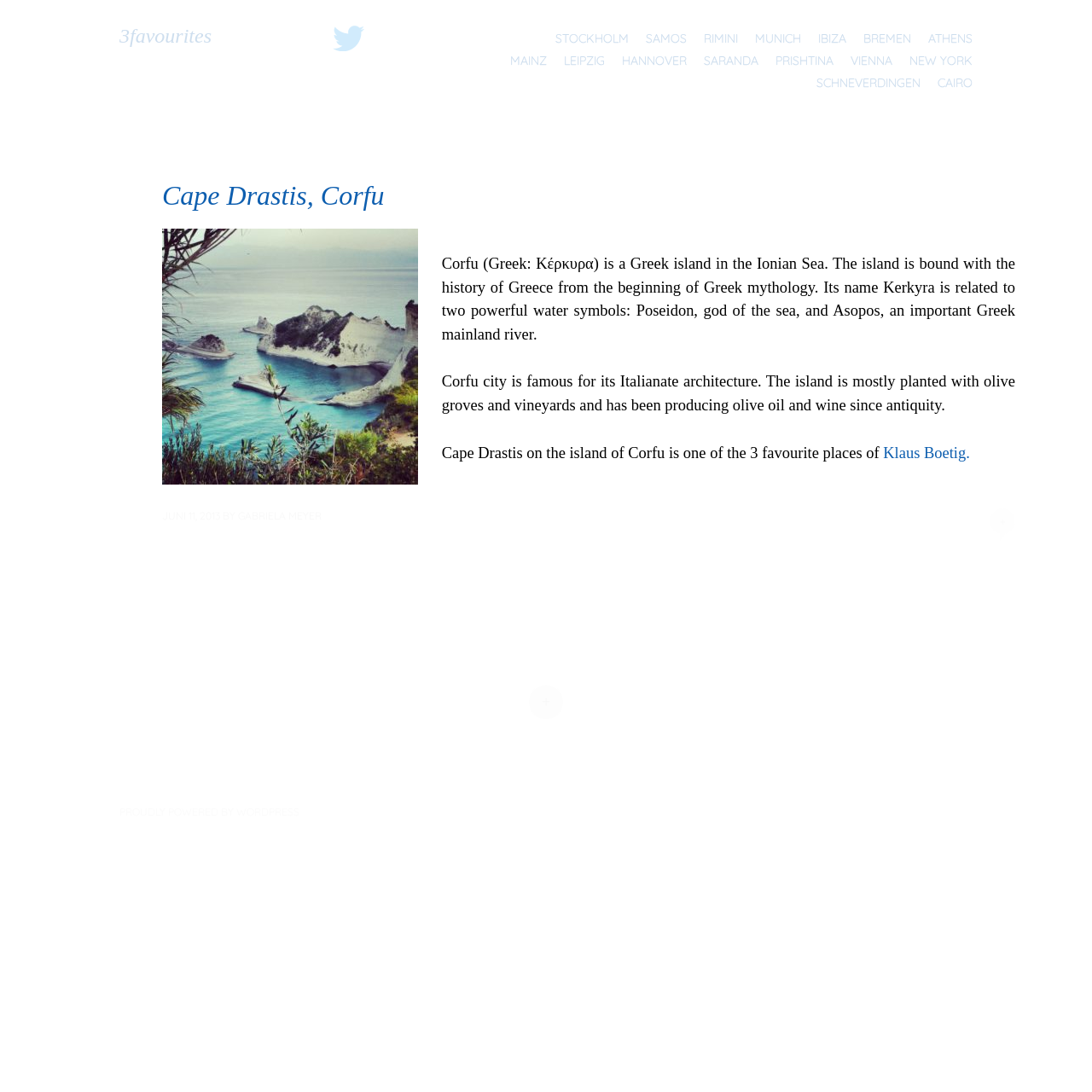Identify the coordinates of the bounding box for the element described below: "Vienna". Return the coordinates as four float numbers between 0 and 1: [left, top, right, bottom].

[0.779, 0.048, 0.817, 0.064]